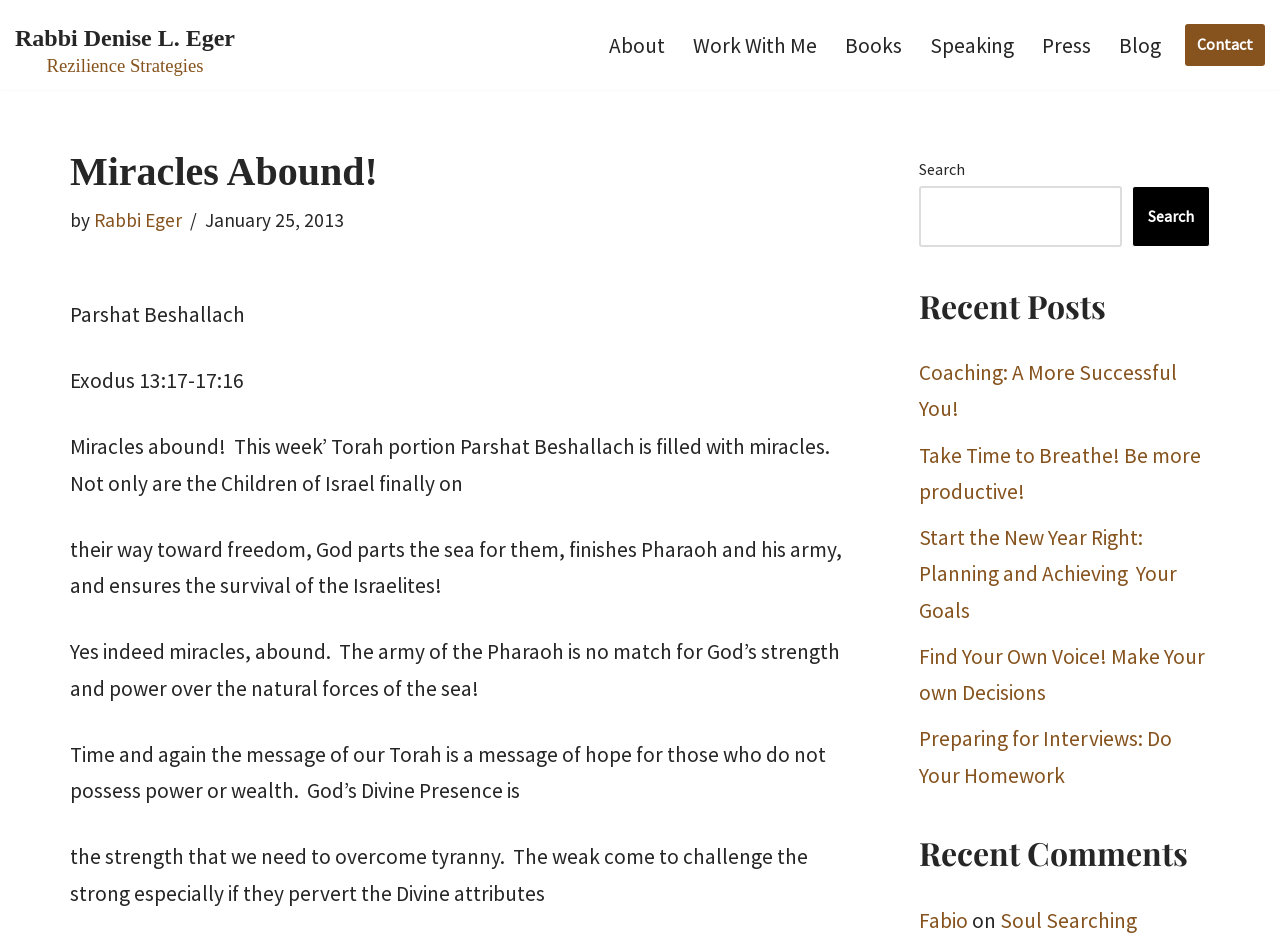How many recent posts are listed?
Answer the question with a single word or phrase derived from the image.

5